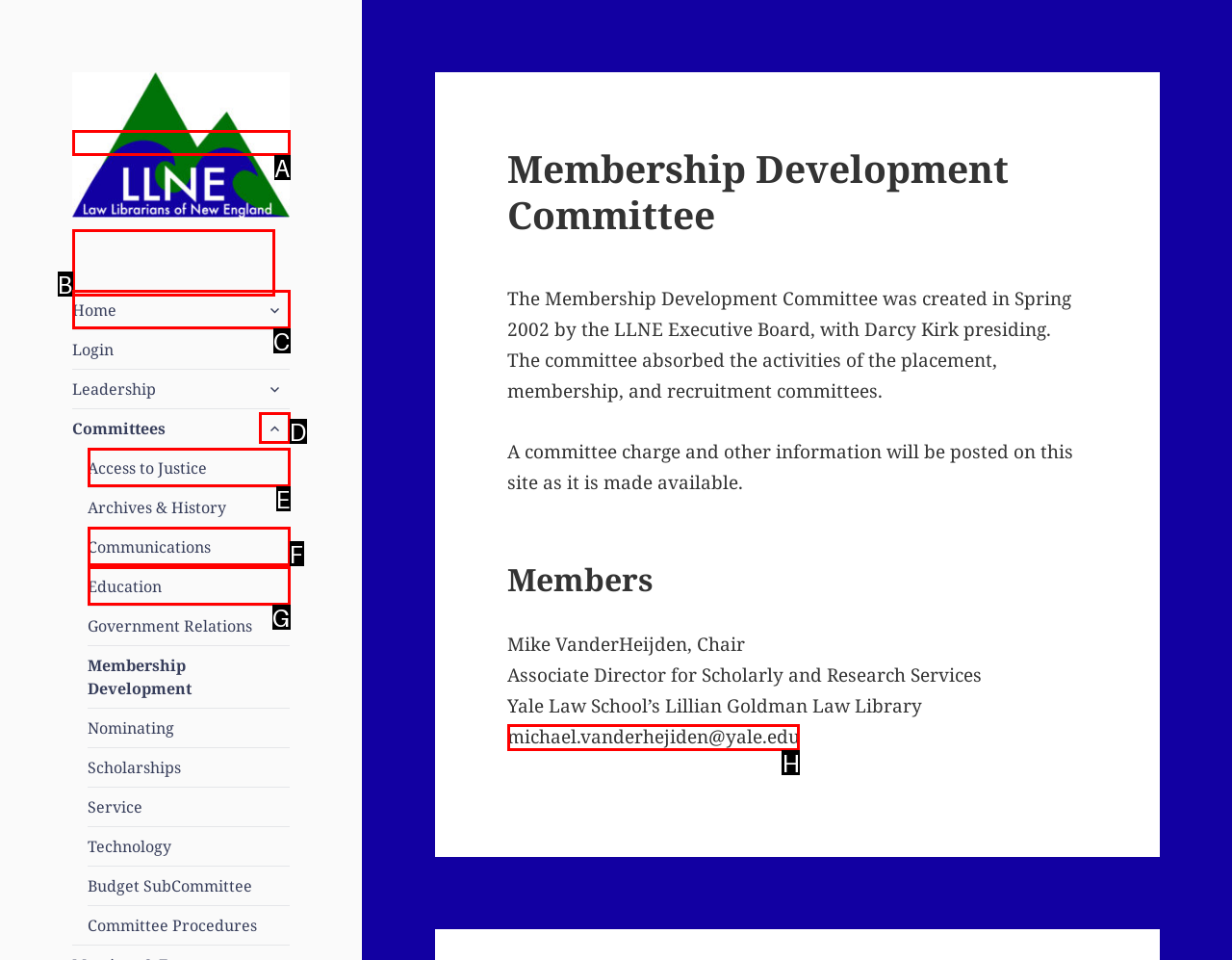Determine the letter of the element I should select to fulfill the following instruction: View Mike VanderHeijden's email. Just provide the letter.

H